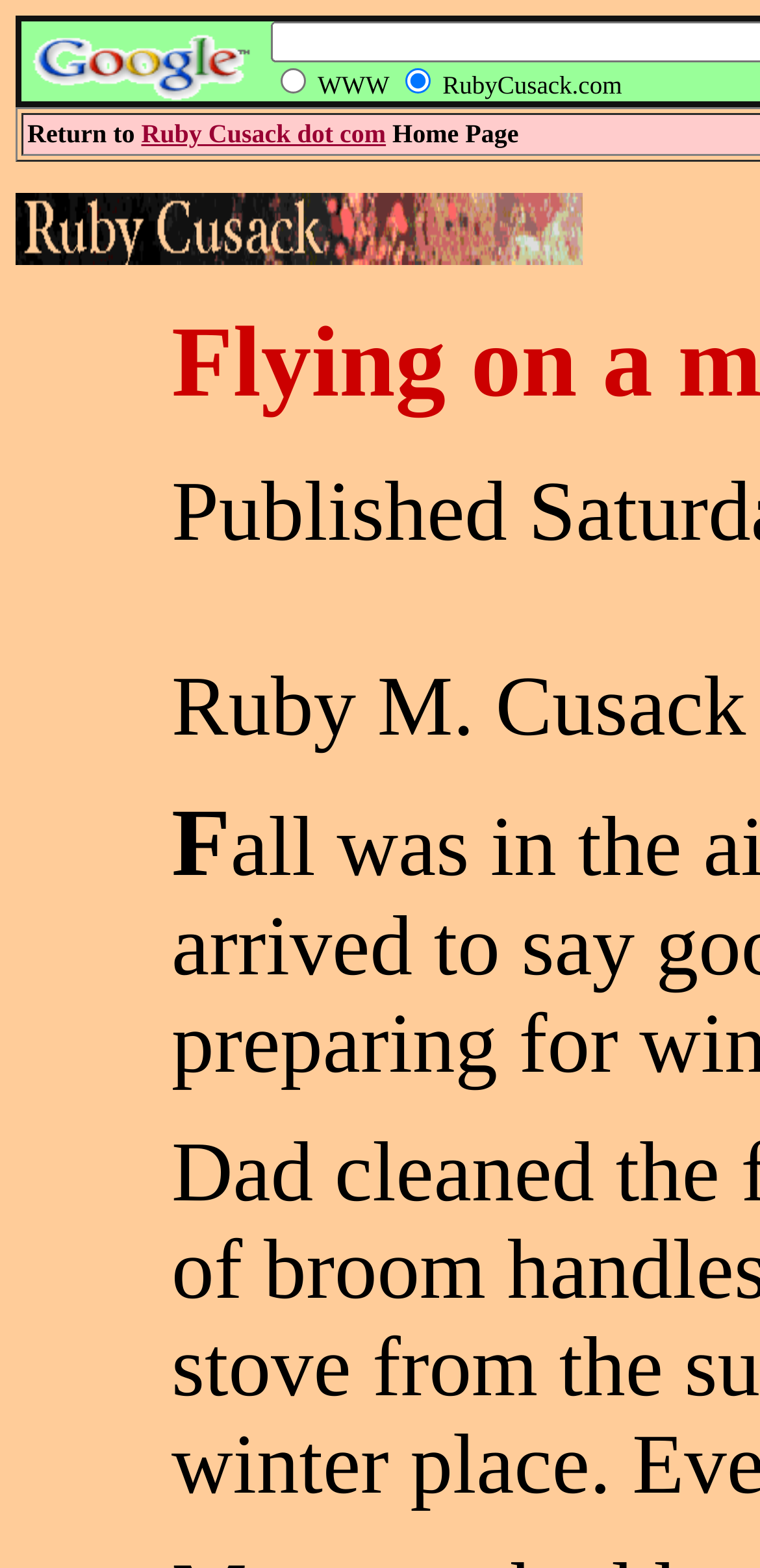Extract the text of the main heading from the webpage.

Flying on a magic genealogy carpet